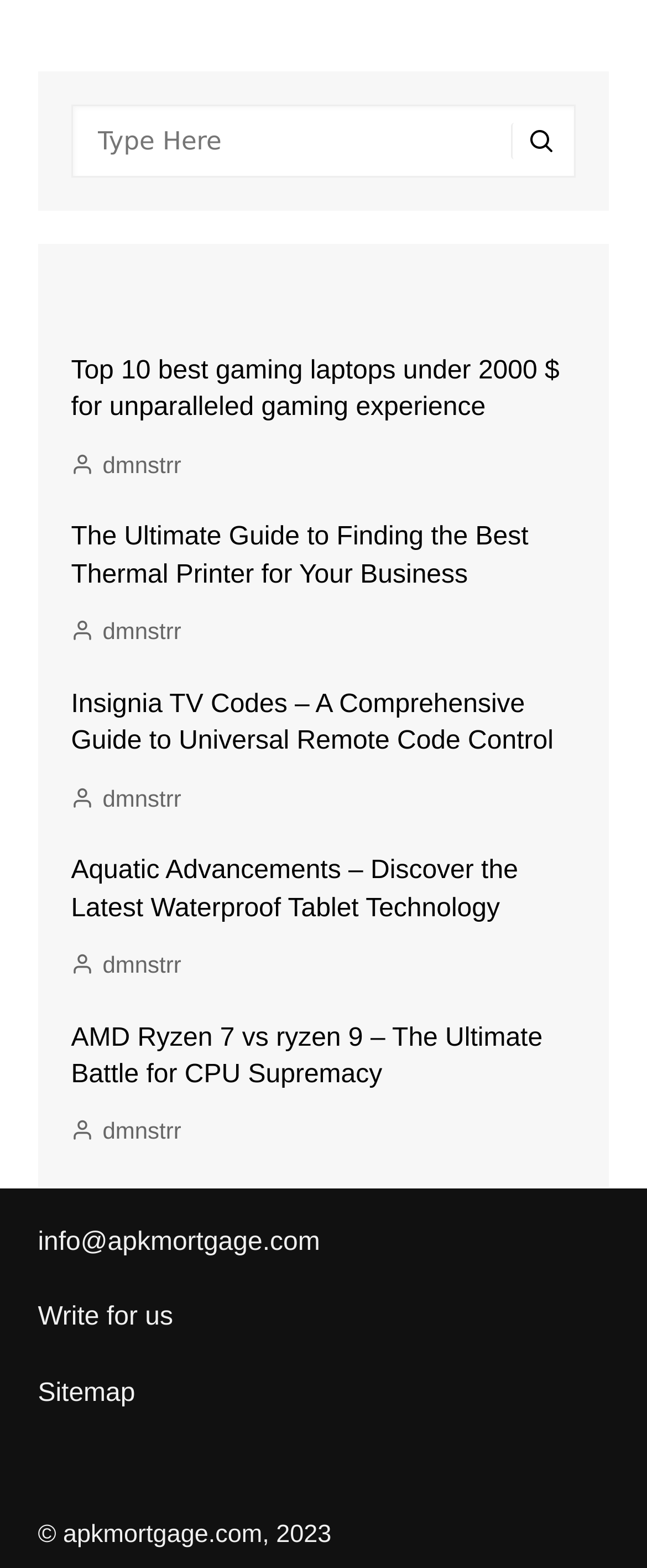Answer the question with a brief word or phrase:
What type of content does the website provide?

Technology-related articles